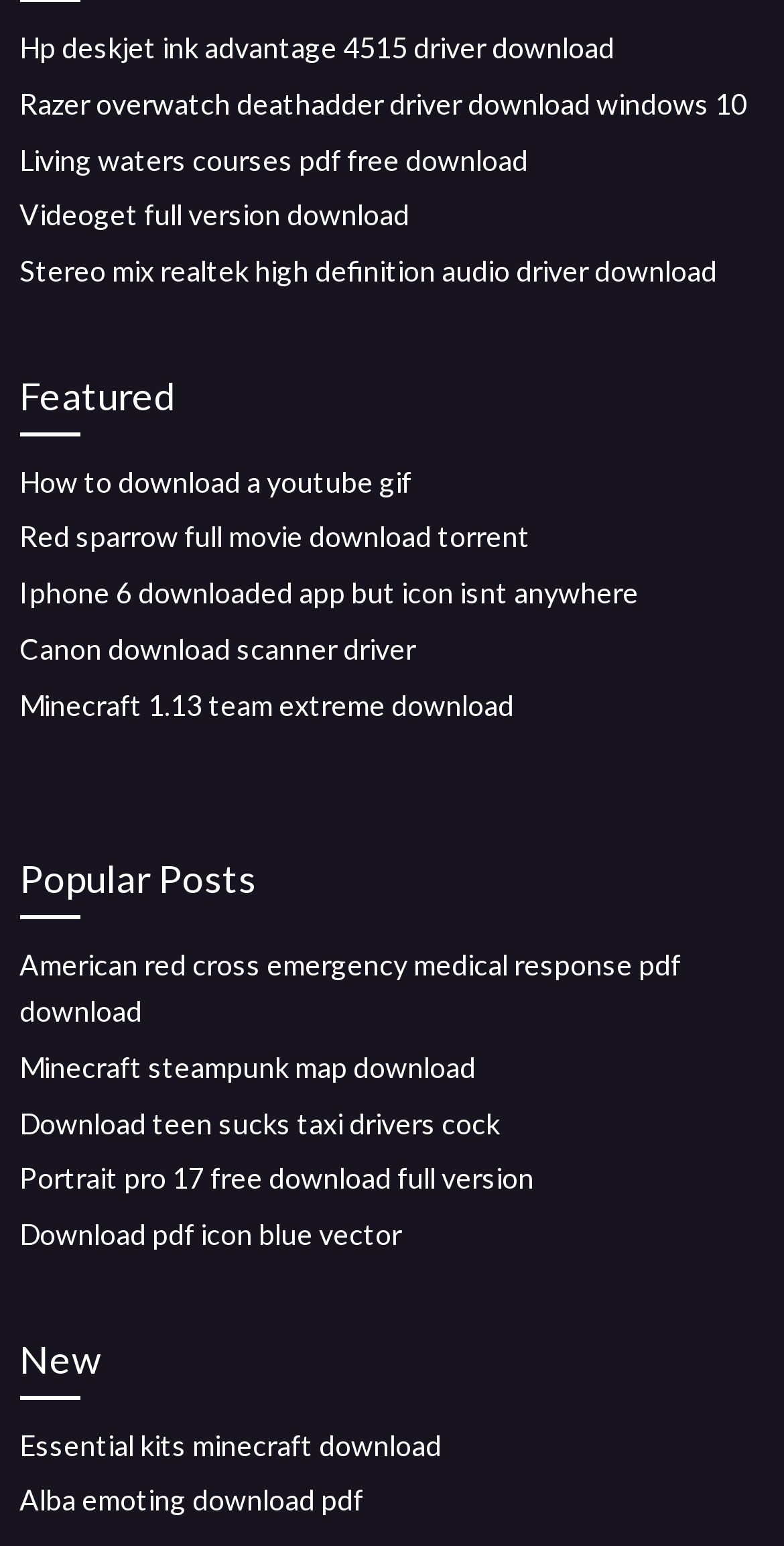Indicate the bounding box coordinates of the element that needs to be clicked to satisfy the following instruction: "Explore essential kits minecraft". The coordinates should be four float numbers between 0 and 1, i.e., [left, top, right, bottom].

[0.025, 0.923, 0.563, 0.945]